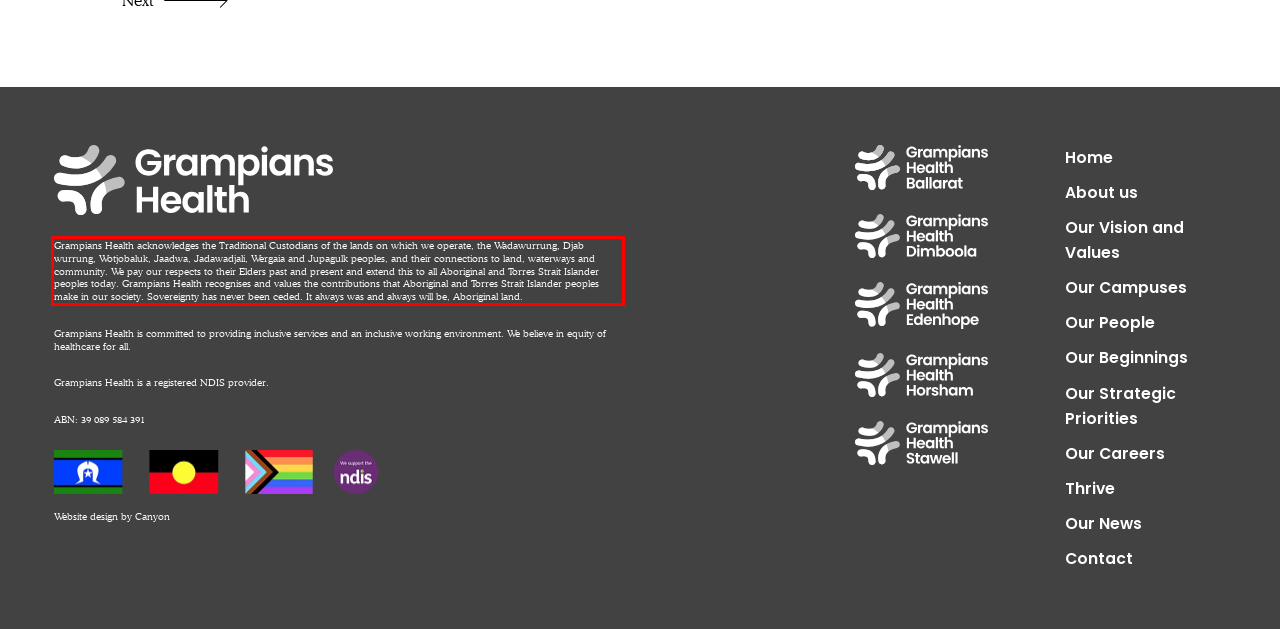Identify the text inside the red bounding box on the provided webpage screenshot by performing OCR.

Grampians Health acknowledges the Traditional Custodians of the lands on which we operate, the Wadawurrung, Djab wurrung, Wotjobaluk, Jaadwa, Jadawadjali, Wergaia and Jupagulk peoples, and their connections to land, waterways and community. We pay our respects to their Elders past and present and extend this to all Aboriginal and Torres Strait Islander peoples today. Grampians Health recognises and values the contributions that Aboriginal and Torres Strait Islander peoples make in our society. Sovereignty has never been ceded. It always was and always will be, Aboriginal land.